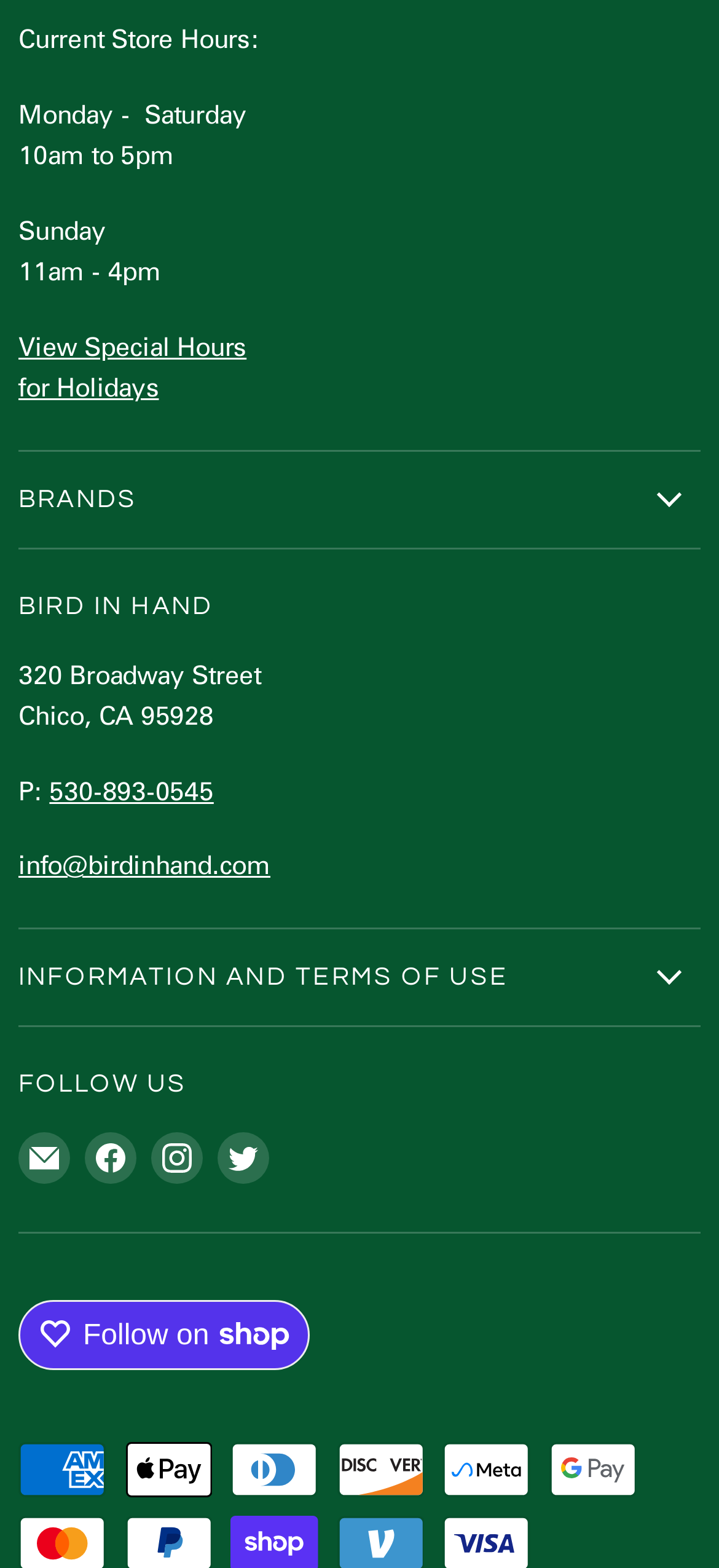Please determine the bounding box coordinates of the element to click in order to execute the following instruction: "Click the logo". The coordinates should be four float numbers between 0 and 1, specified as [left, top, right, bottom].

None